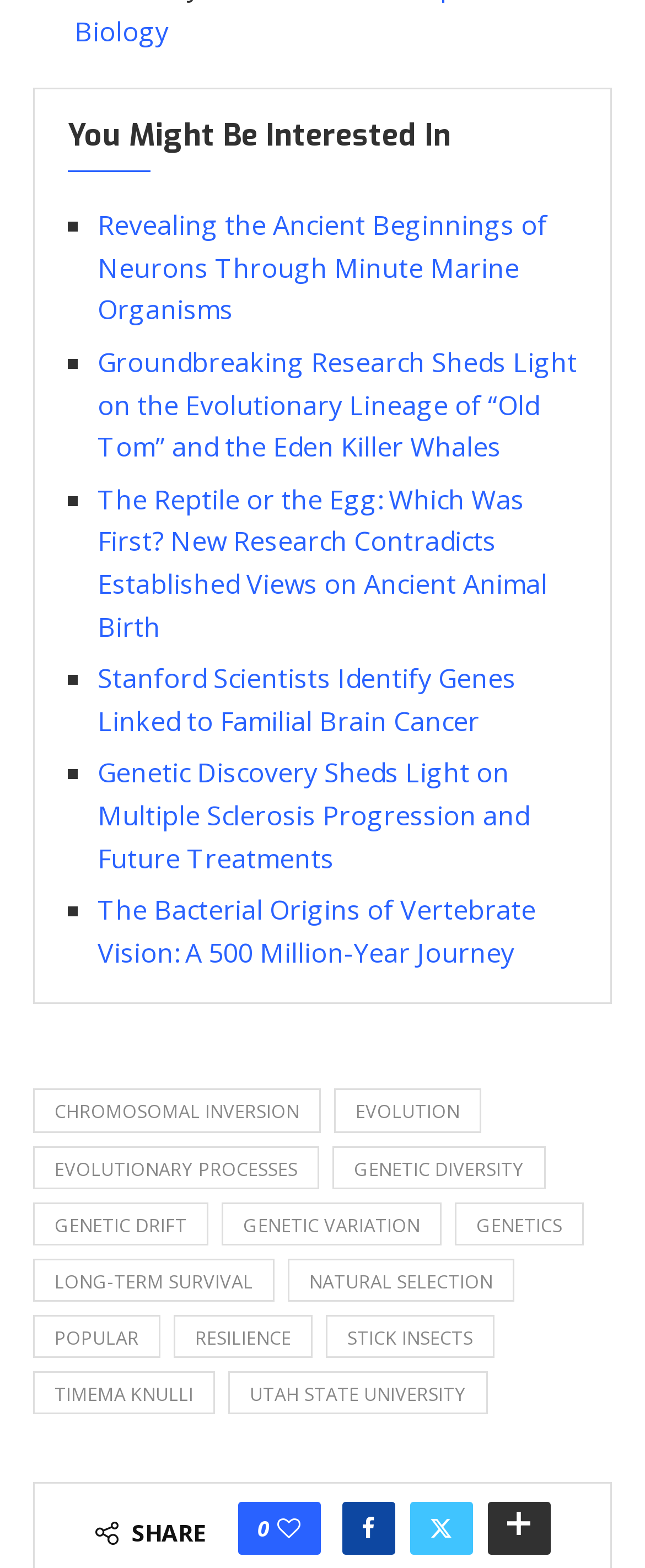Identify the bounding box coordinates of the specific part of the webpage to click to complete this instruction: "Share this post".

[0.204, 0.967, 0.319, 0.987]